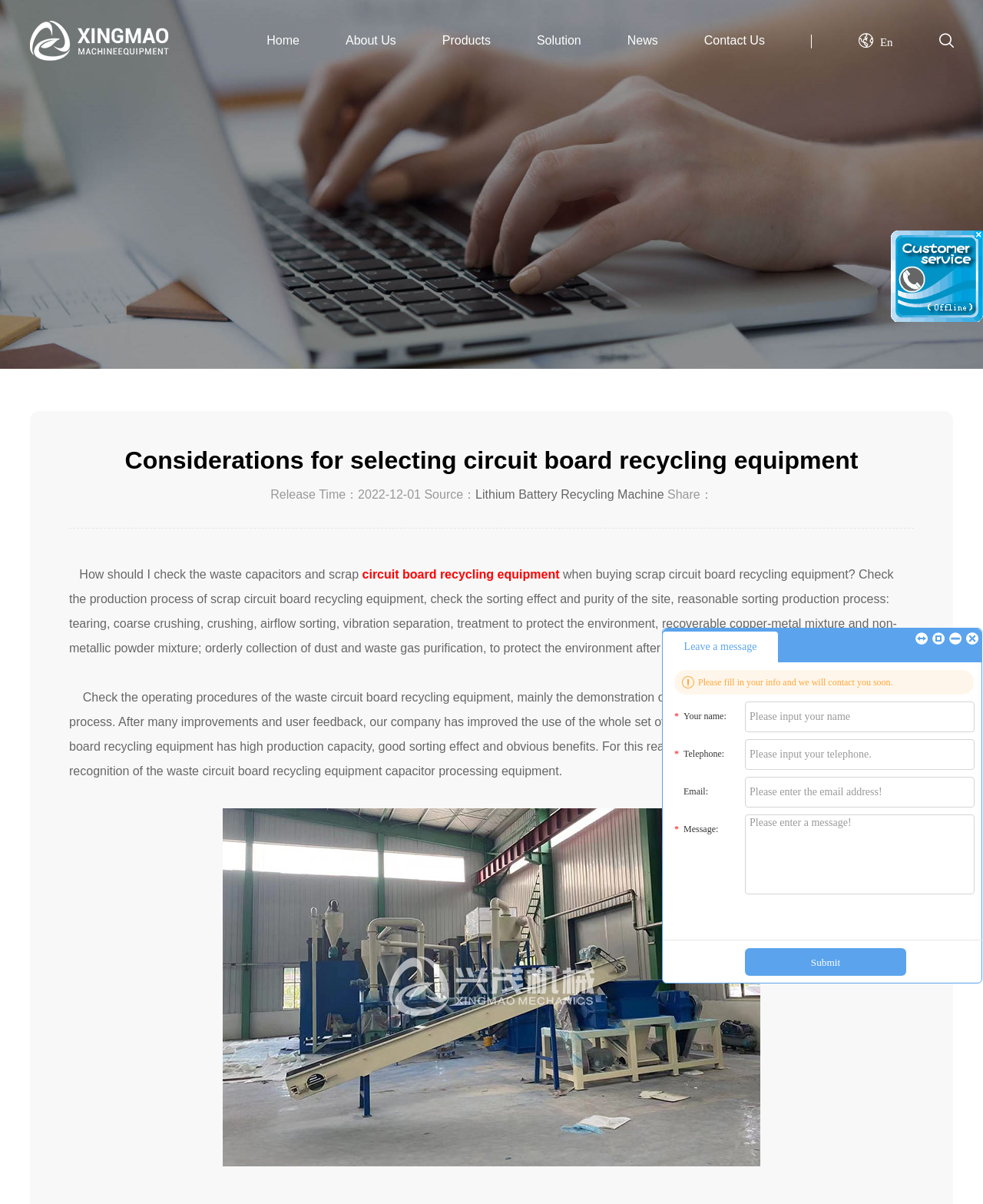Provide the bounding box coordinates of the section that needs to be clicked to accomplish the following instruction: "Read about Considerations for selecting circuit board recycling equipment."

[0.07, 0.371, 0.93, 0.395]